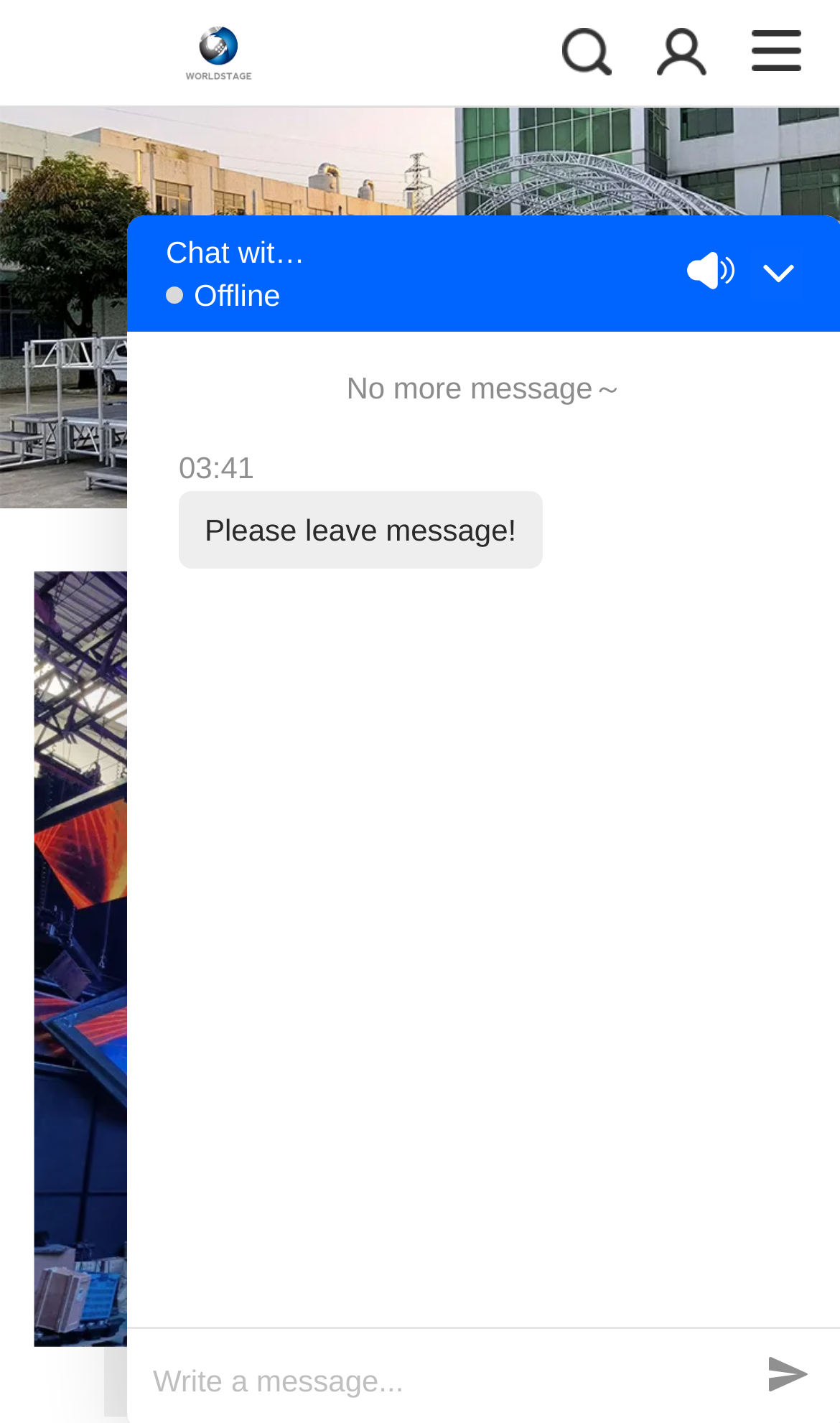Illustrate the webpage thoroughly, mentioning all important details.

The webpage is a trade website that features several prominent elements. At the top-left corner, there is an image labeled "Juchen Stage" that takes up a small portion of the screen. To the right of this image, there is an empty link. 

Below the top section, a horizontal band spans the entire width of the page, containing a link labeled "Spigot Truss System" and an image labeled "Scaffolding System". These two elements occupy the same space, suggesting they may be overlapping or closely related.

In the bottom-left quadrant of the page, there is a large image labeled "About Us" that takes up most of the width. Above this image, there is an empty link. 

At the very bottom of the page, there are two elements: a static text element labeled "留言" (which translates to "Message" or "Comment" in English) and an empty link to its right.